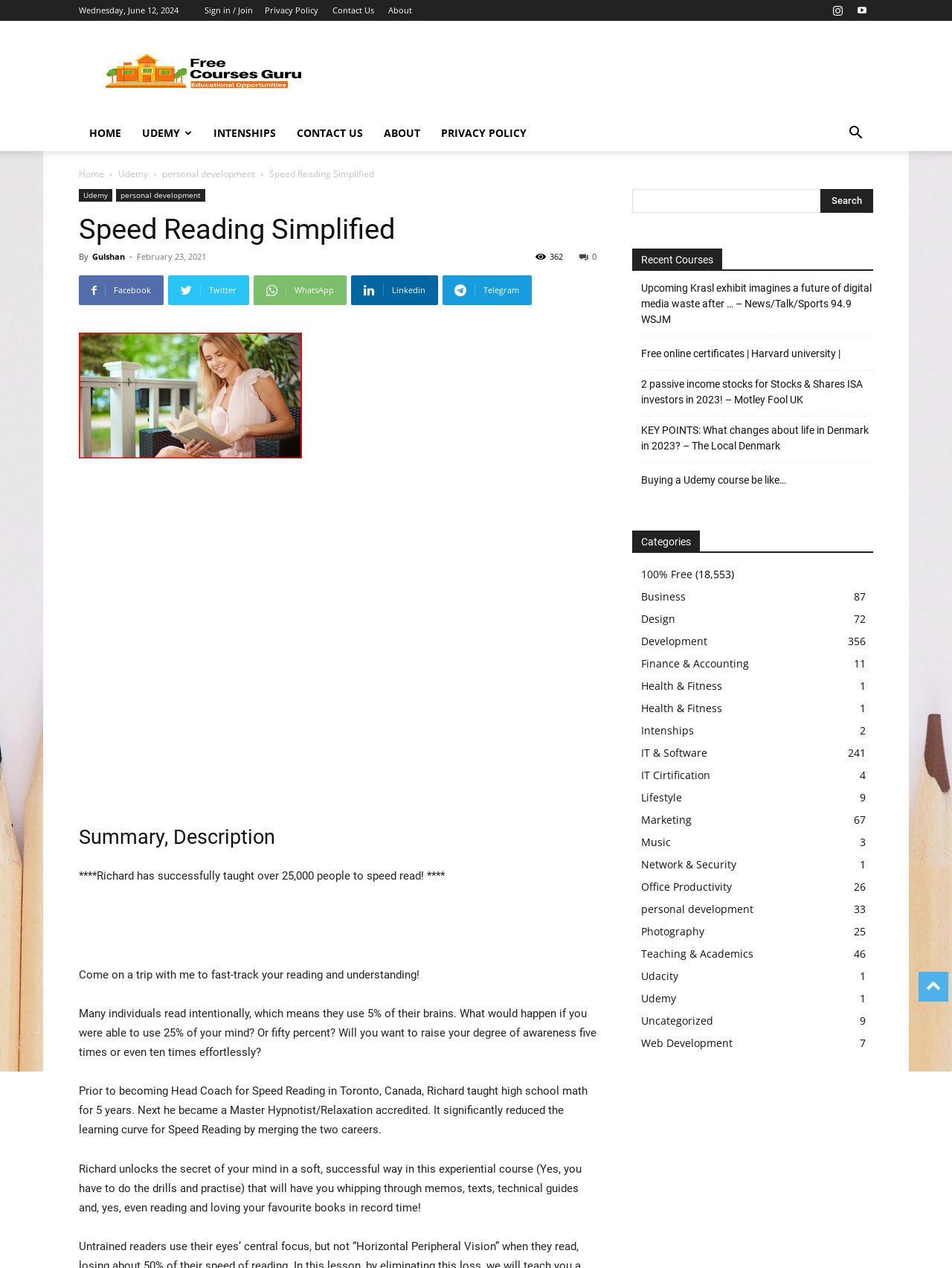Provide the bounding box coordinates of the area you need to click to execute the following instruction: "Read the 'Summary, Description' section".

[0.083, 0.649, 0.627, 0.671]